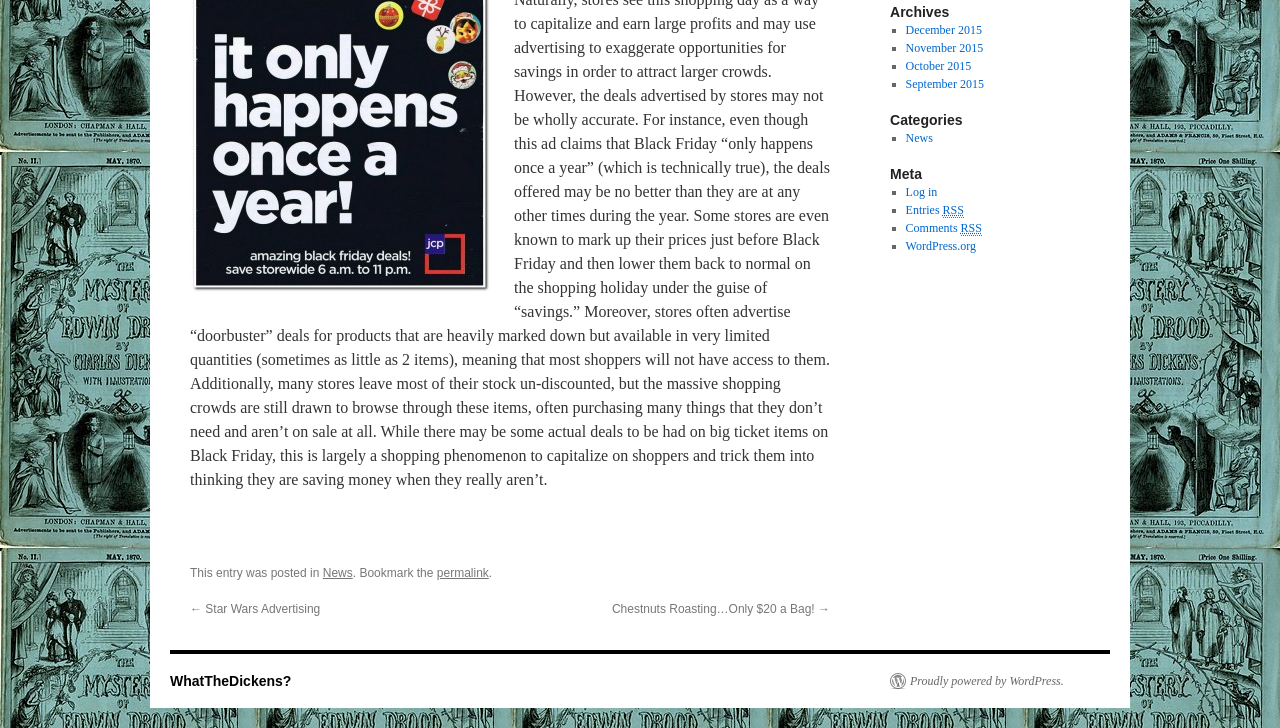Bounding box coordinates should be provided in the format (top-left x, top-left y, bottom-right x, bottom-right y) with all values between 0 and 1. Identify the bounding box for this UI element: Entries RSS

[0.707, 0.279, 0.753, 0.299]